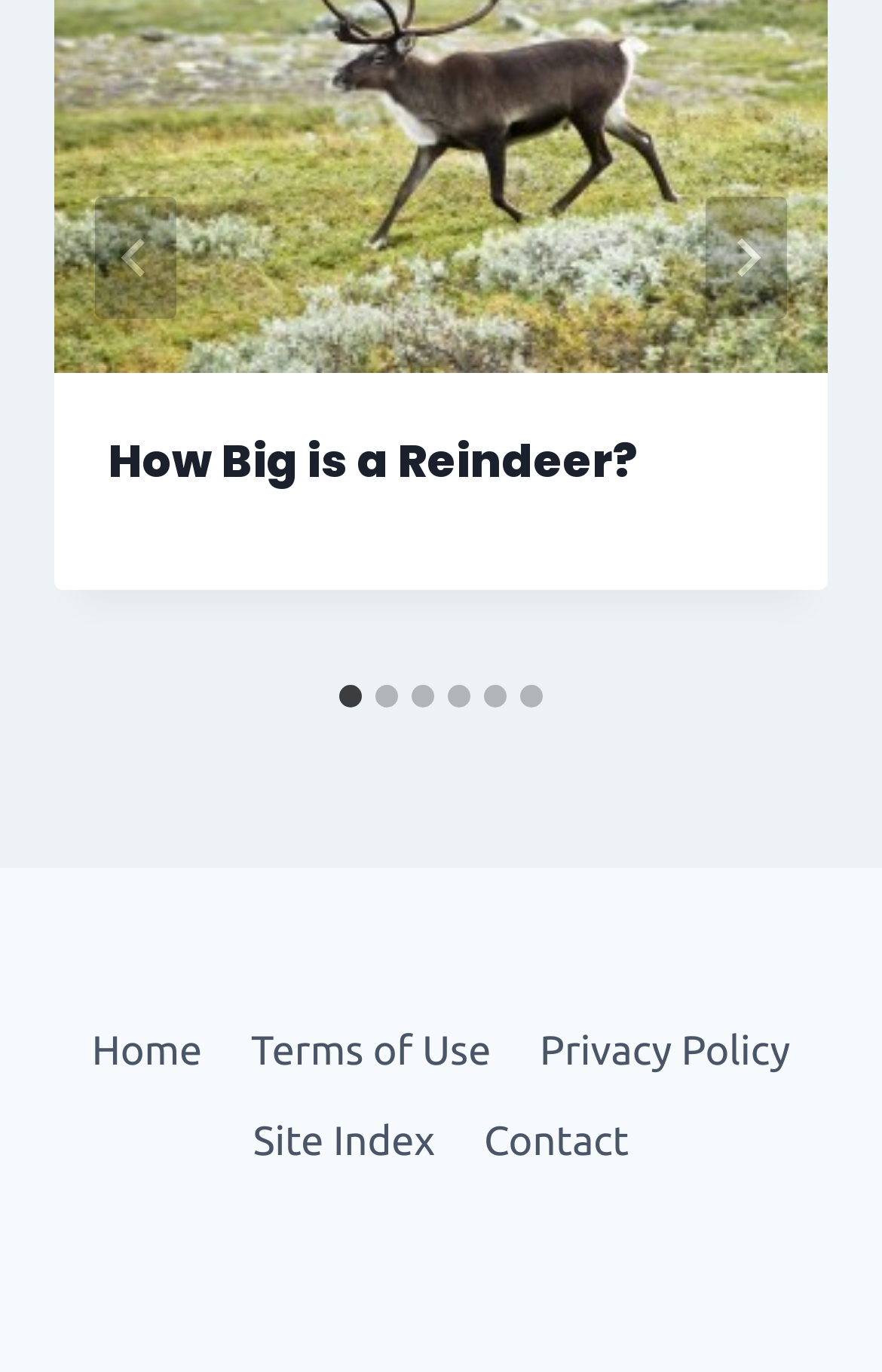Identify the bounding box coordinates of the element that should be clicked to fulfill this task: "Go to the next slide". The coordinates should be provided as four float numbers between 0 and 1, i.e., [left, top, right, bottom].

[0.8, 0.143, 0.892, 0.232]